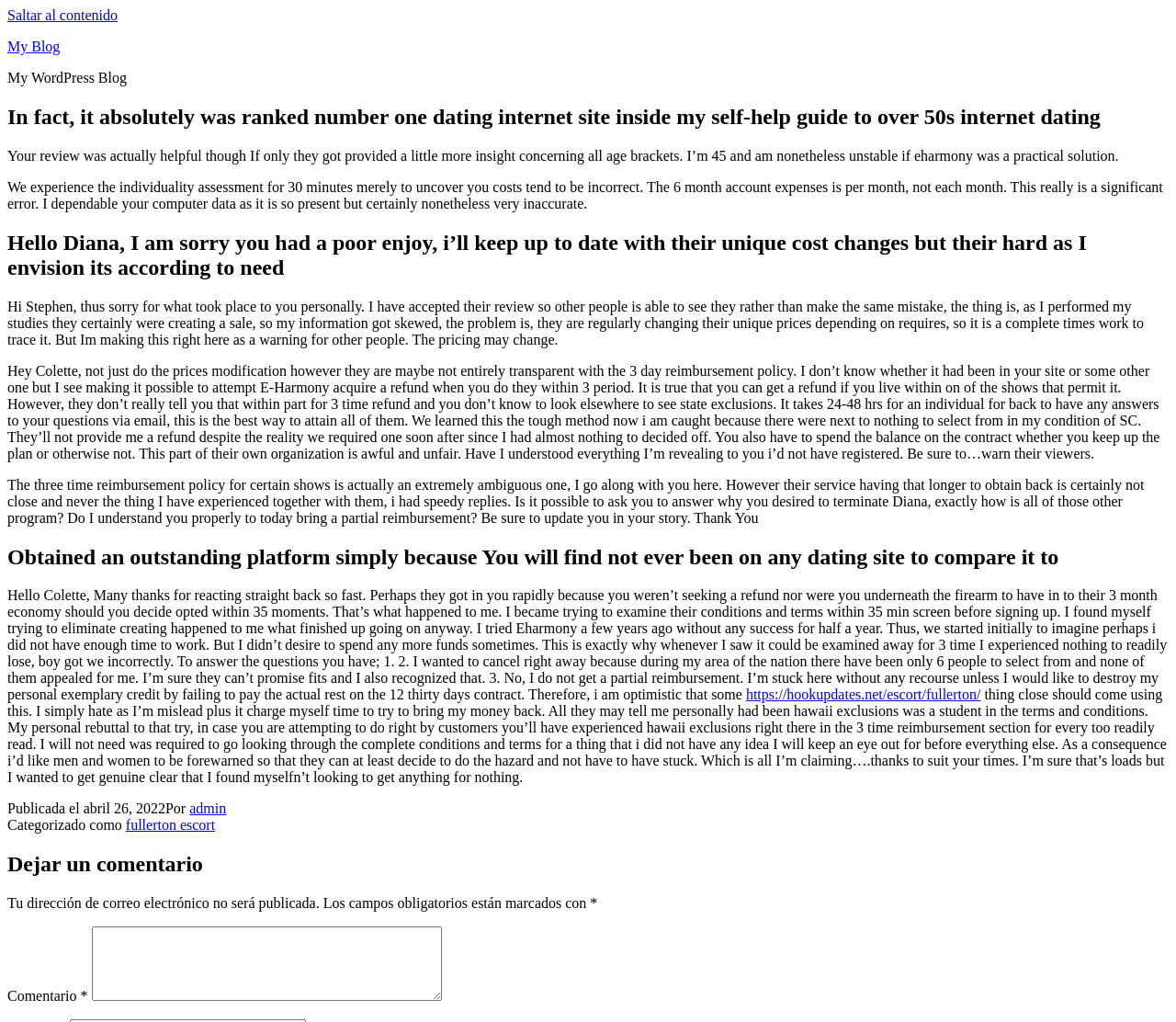Explain the webpage's layout and main content in detail.

This webpage appears to be a blog post discussing online dating, specifically eHarmony, and user experiences with the platform. At the top of the page, there are two links, "Saltar al contenido" and "My Blog", which suggest that the blog has multiple sections or categories. 

Below these links, the title of the blog post "In fact, it absolutely was ranked number one dating internet site inside my self-help guide to over 50s internet dating" is displayed prominently. 

The main content of the page is divided into several sections, each containing user reviews or comments about their experiences with eHarmony. There are five sections in total, each with a heading and several paragraphs of text. The headings are "Hello Diana, I am sorry you had a poor experience", "Hey Colette, not just do the prices change", "Obtained an outstanding platform simply because I have not ever been on any dating site to compare it to", and two others. 

Each section contains a discussion between the blog author and users who have shared their experiences with eHarmony. The discussions revolve around issues with the platform's pricing, refund policies, and user experiences. 

At the bottom of the page, there is a footer section that displays the date the post was published, "abril 26, 2022", and the author's name, "admin". There is also a category link "fullerton escort" and a section that allows users to leave a comment. The comment section has a text box and a note that the email address will not be published.